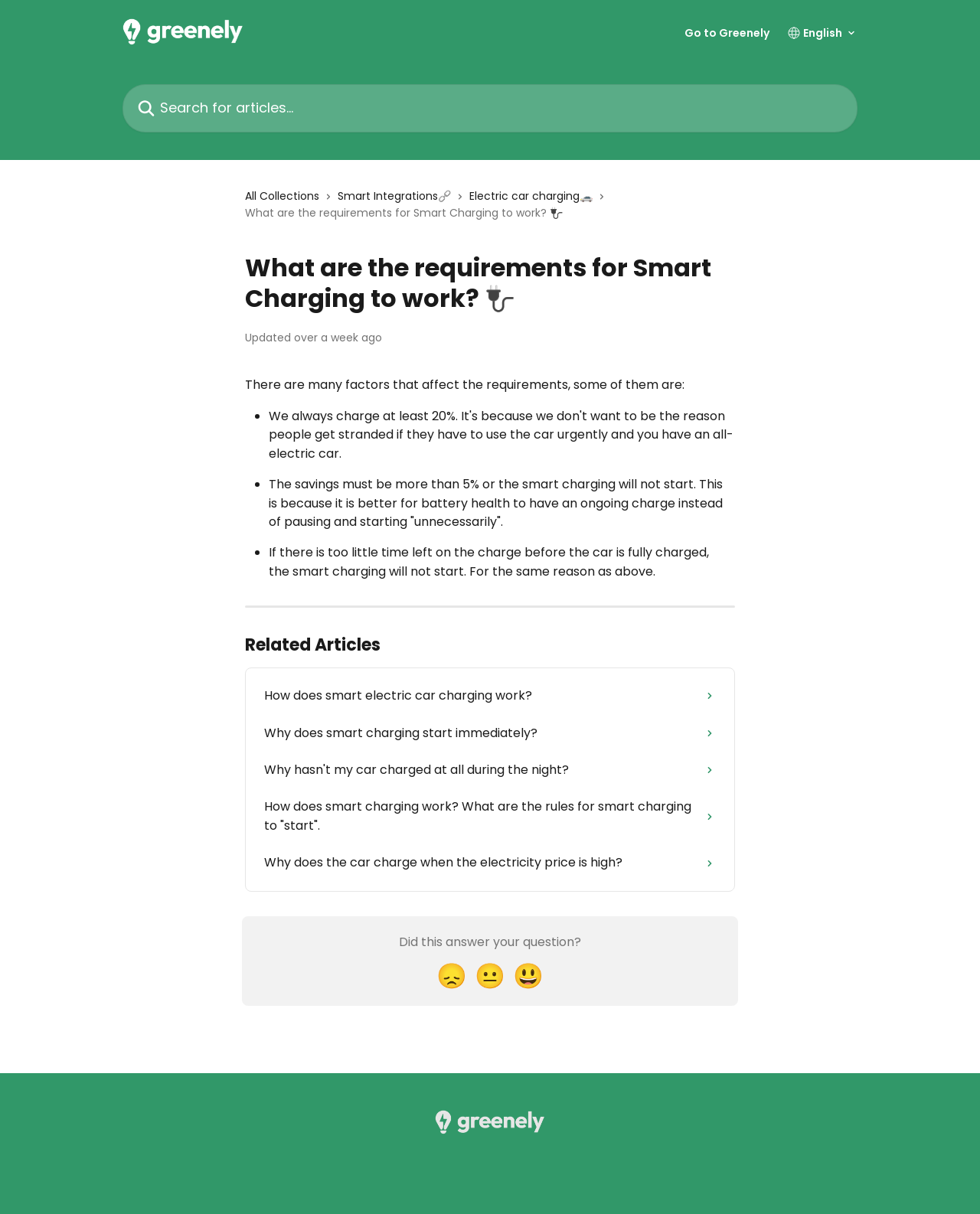Using the details from the image, please elaborate on the following question: What is the language of the support page?

The language of the support page can be determined by looking at the dropdown menu with the label 'English', which suggests that the page is currently set to English.